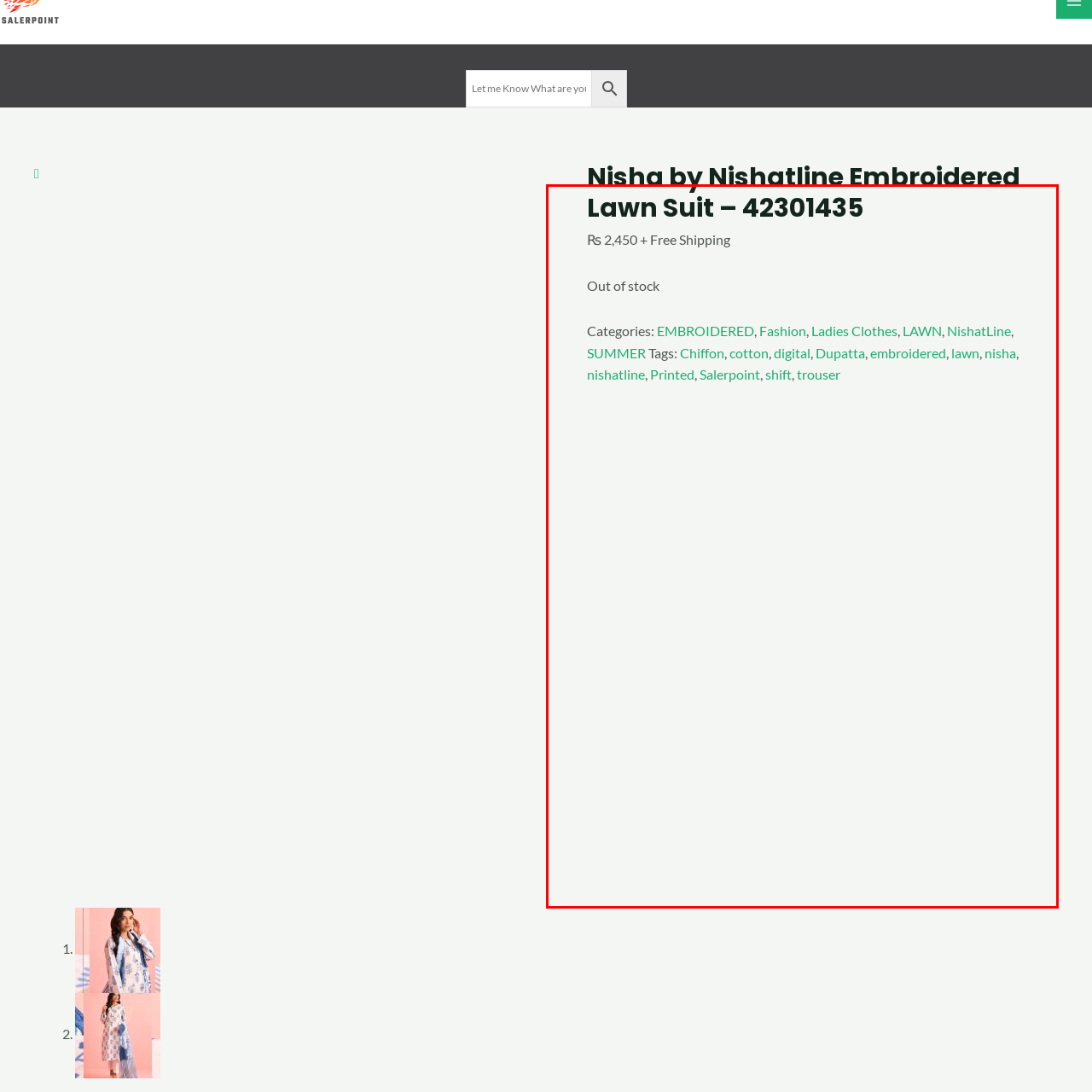Refer to the image area inside the black border, Is the item currently available for purchase? 
Respond concisely with a single word or phrase.

No